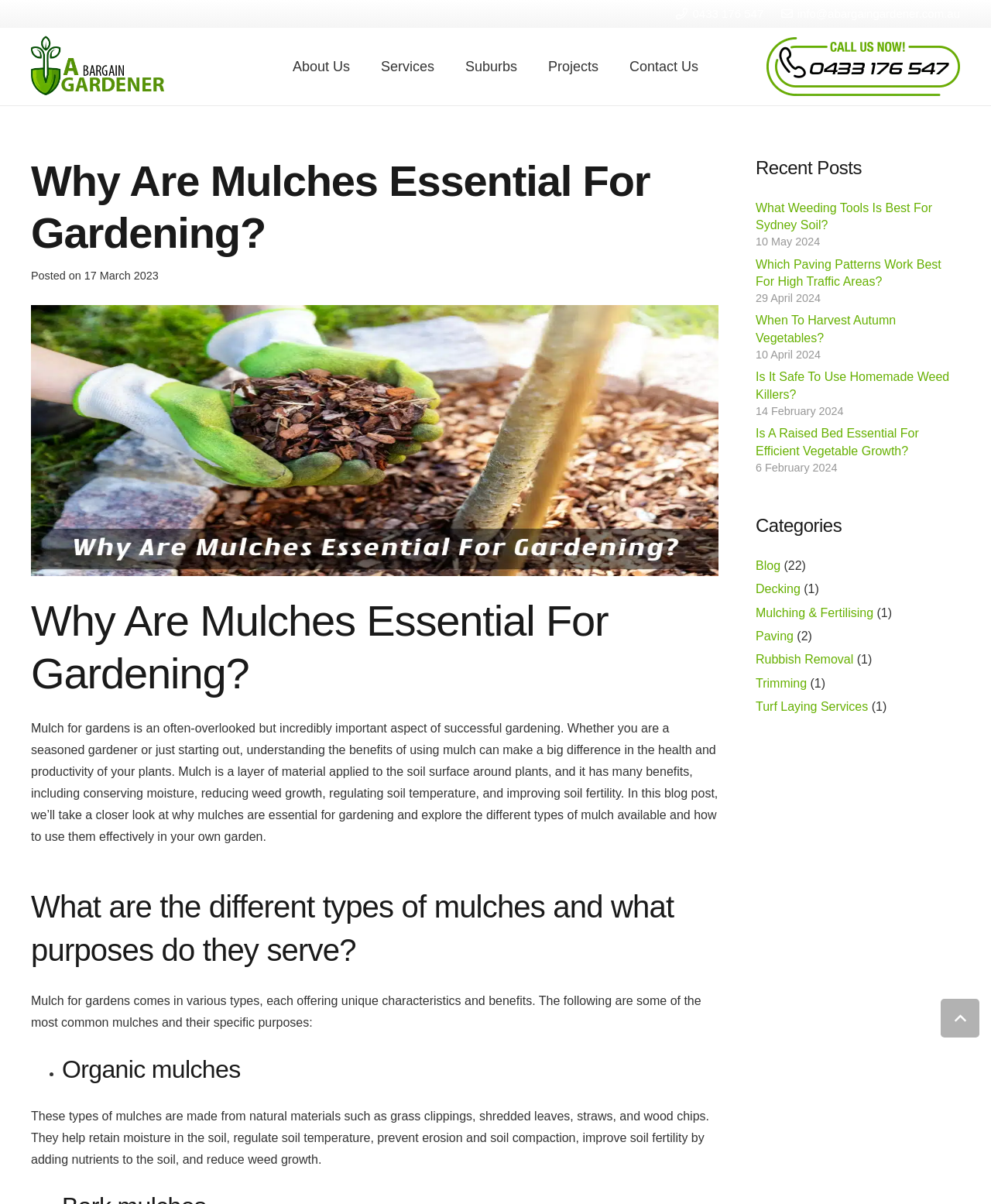Find the bounding box coordinates for the area you need to click to carry out the instruction: "Go to the about page". The coordinates should be four float numbers between 0 and 1, indicated as [left, top, right, bottom].

None